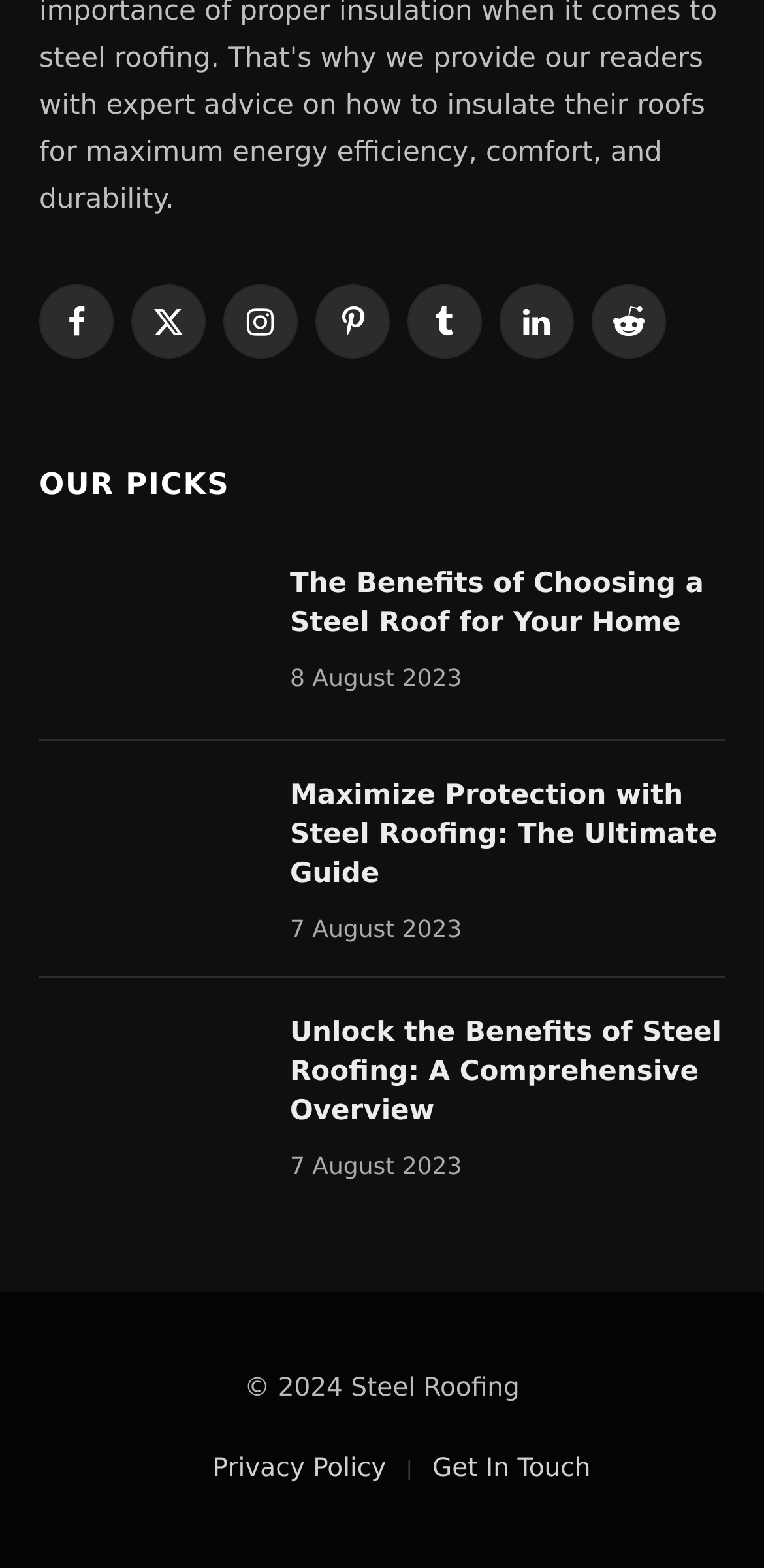Find the bounding box coordinates for the UI element that matches this description: "Scooter Kids!".

None